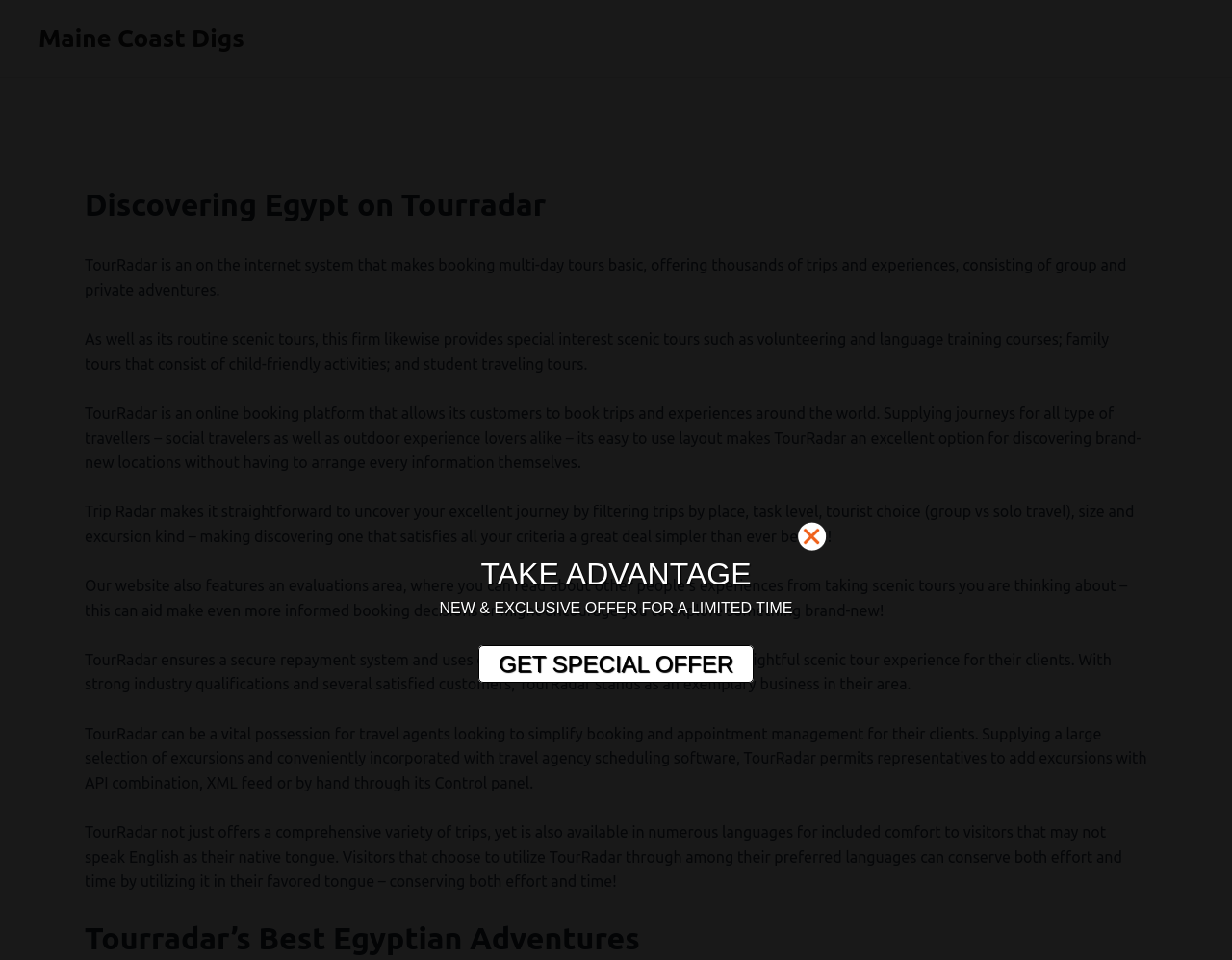Answer succinctly with a single word or phrase:
What is the purpose of the reviews section on TourRadar?

Make informed booking decisions